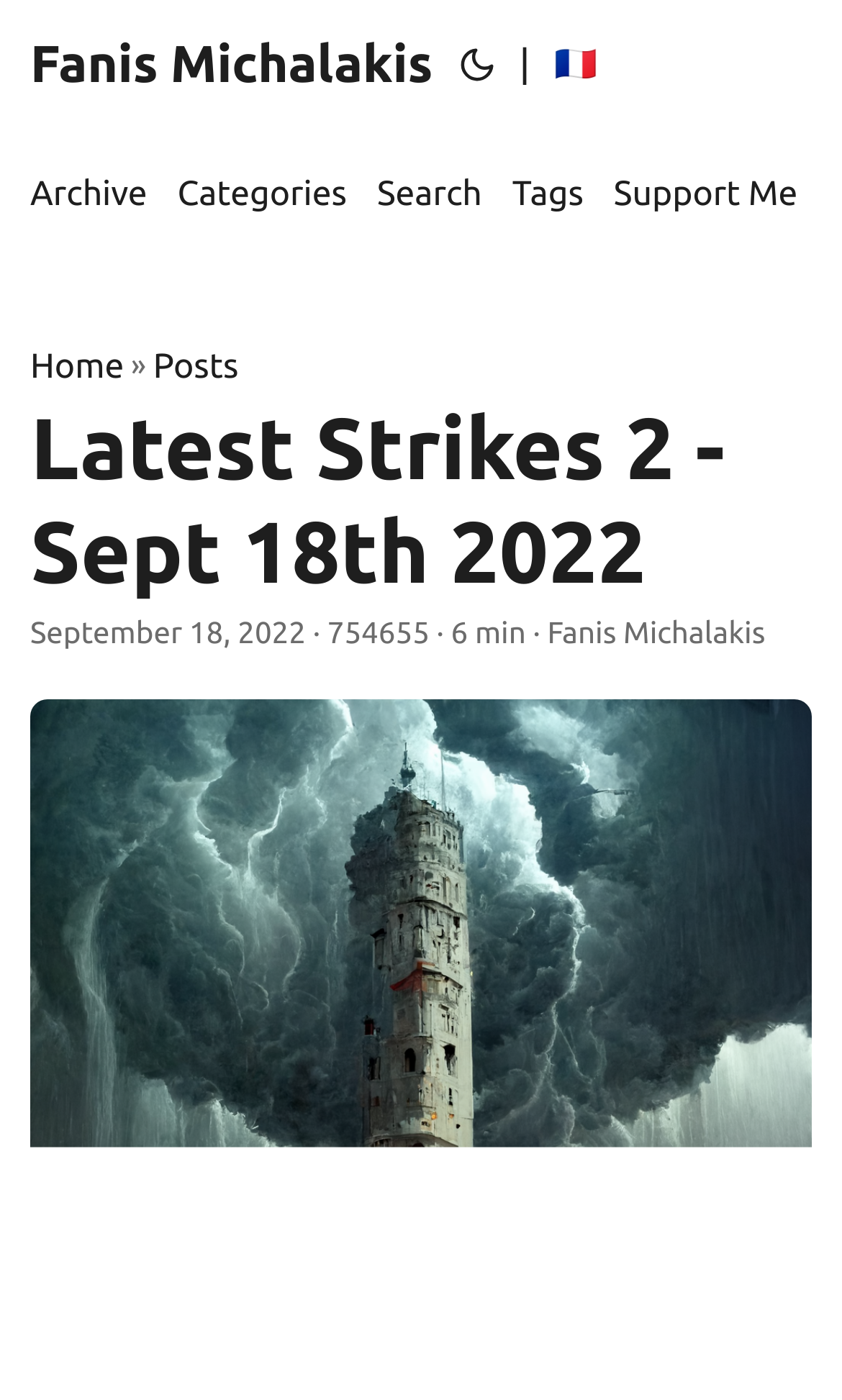Please provide a comprehensive response to the question below by analyzing the image: 
What is the name of the author of the latest post?

I found the name of the author by looking at the header section of the webpage, where it says 'Latest Strikes 2 - Sept 18th 2022 | Fanis Michalakis'. The name 'Fanis Michalakis' is also mentioned in the subheading '· 754655 · 6 min · Fanis Michalakis', which confirms that Fanis Michalakis is the author of the latest post.